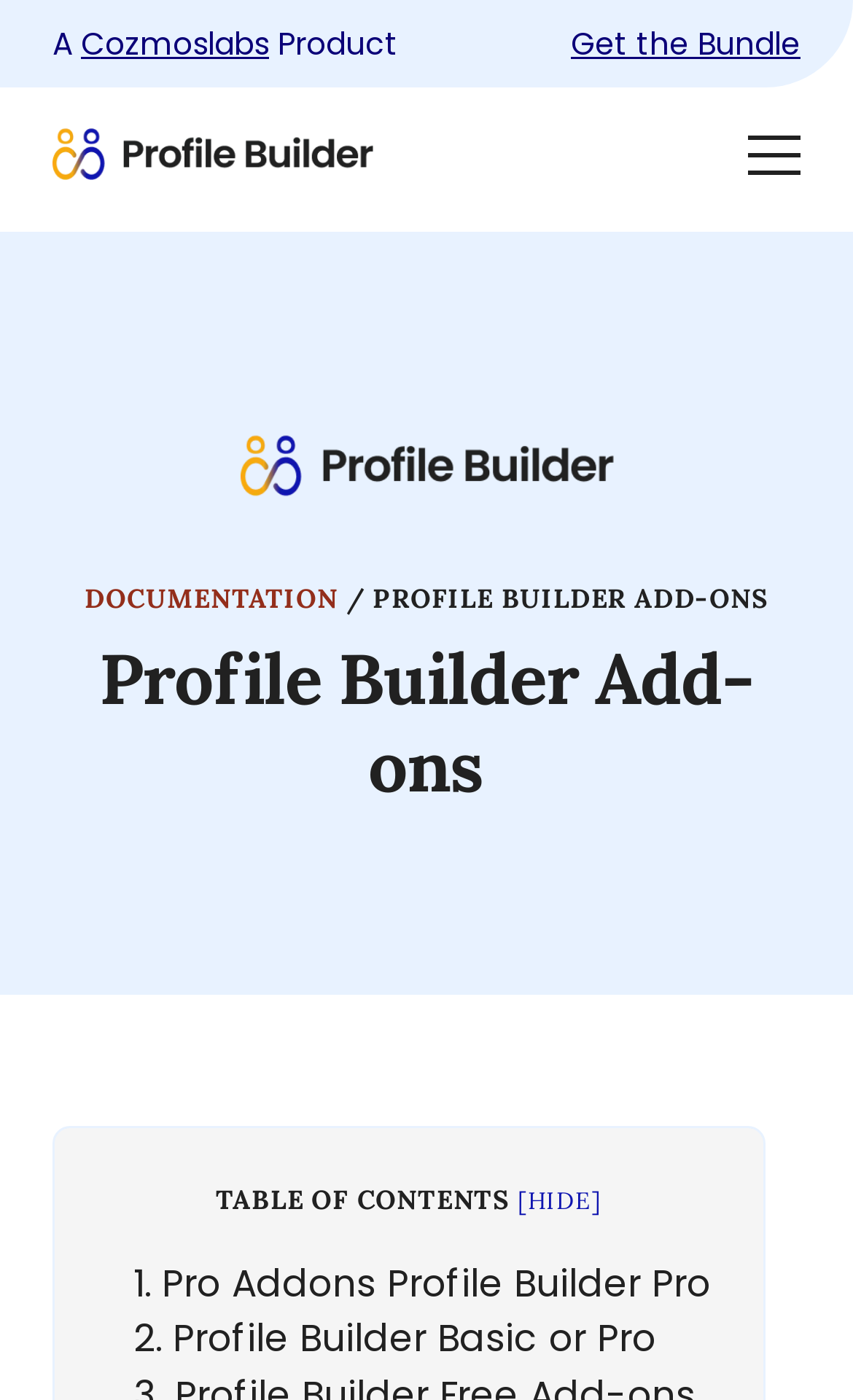Determine the coordinates of the bounding box for the clickable area needed to execute this instruction: "Toggle Drawer Menu".

[0.877, 0.096, 0.938, 0.131]